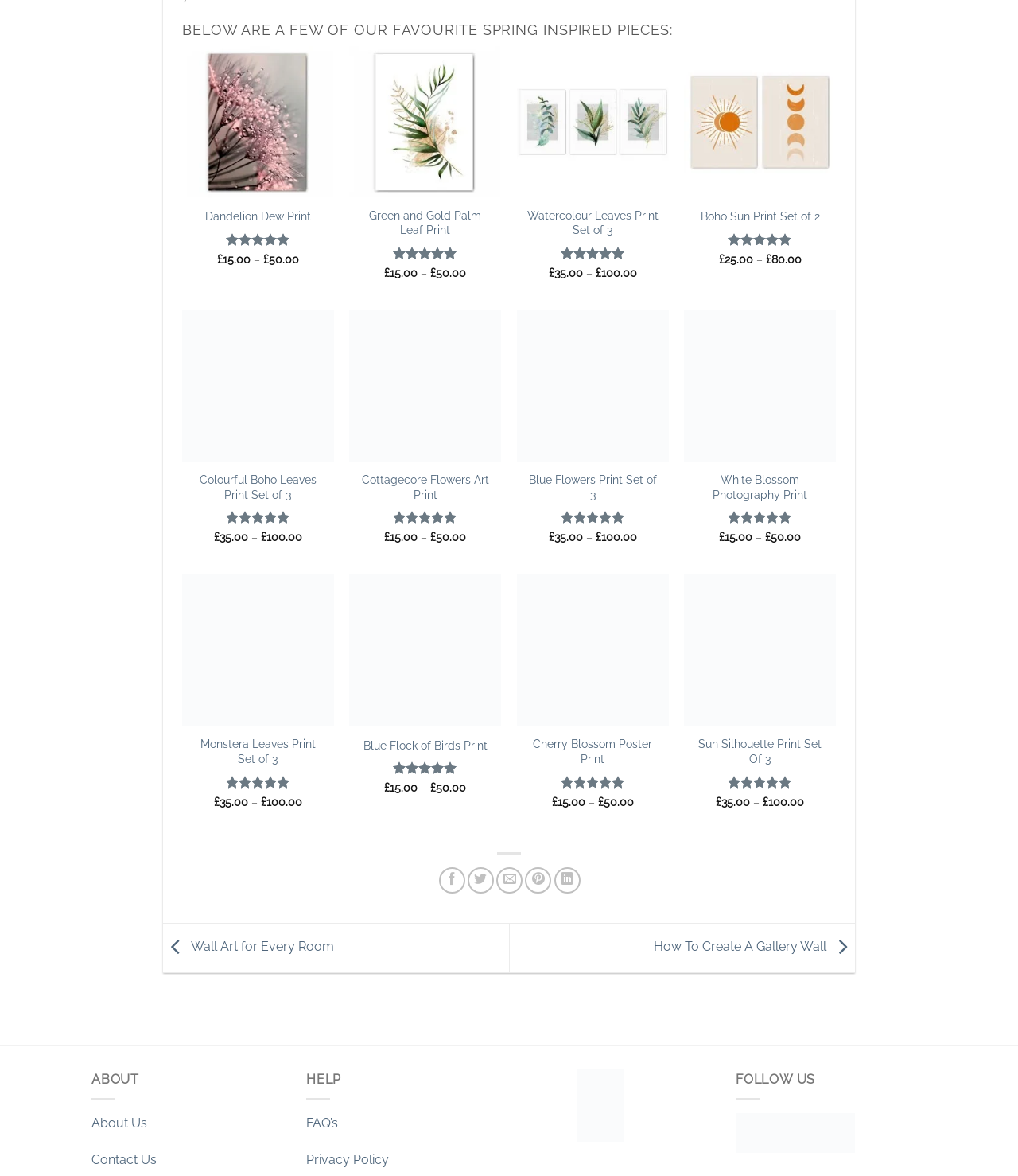What types of frames are available for the prints?
Look at the image and answer the question with a single word or phrase.

Natural wood, white, and black